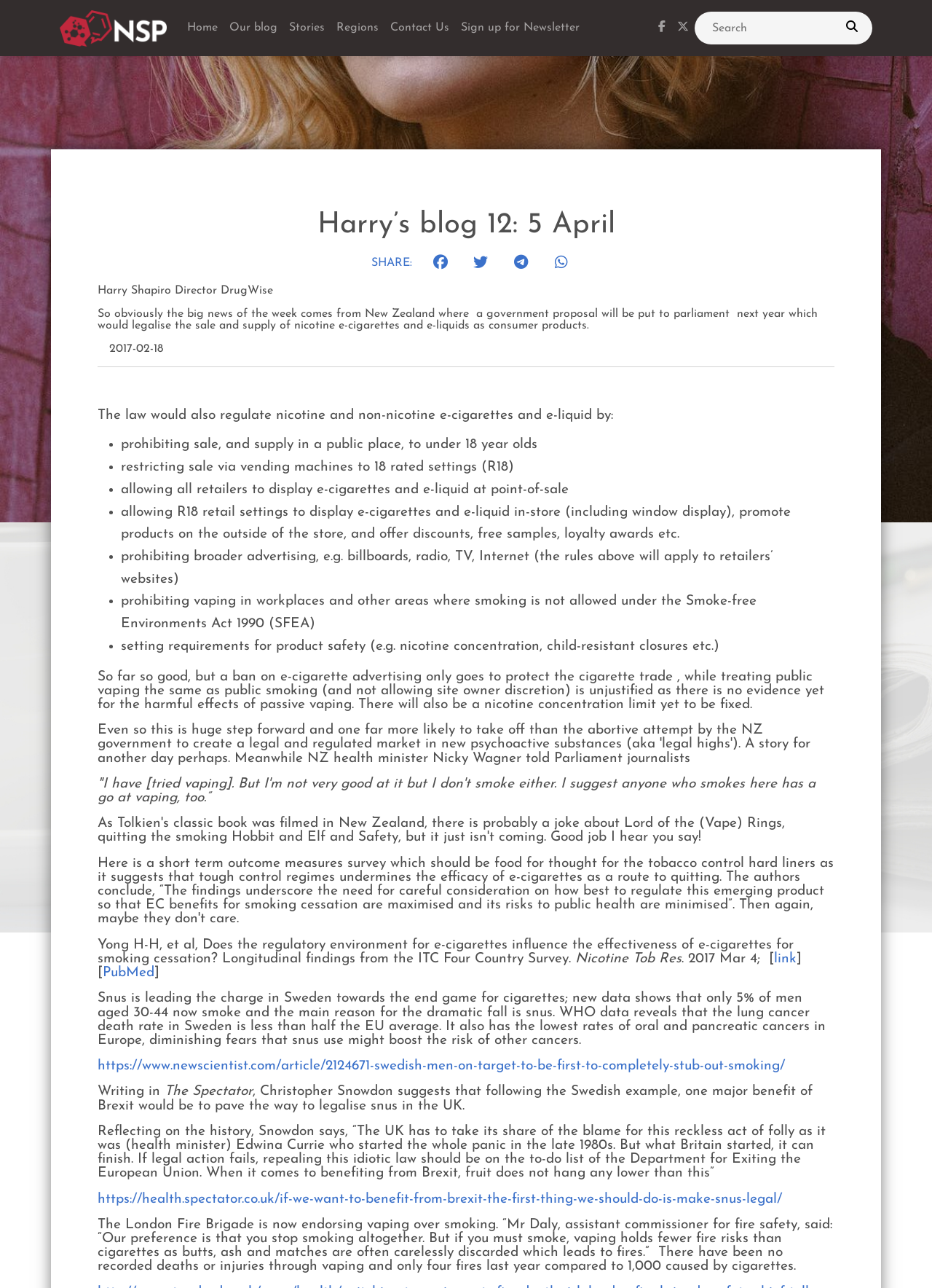Indicate the bounding box coordinates of the element that must be clicked to execute the instruction: "Click on the 'Sign up for Newsletter' link". The coordinates should be given as four float numbers between 0 and 1, i.e., [left, top, right, bottom].

[0.488, 0.01, 0.628, 0.034]